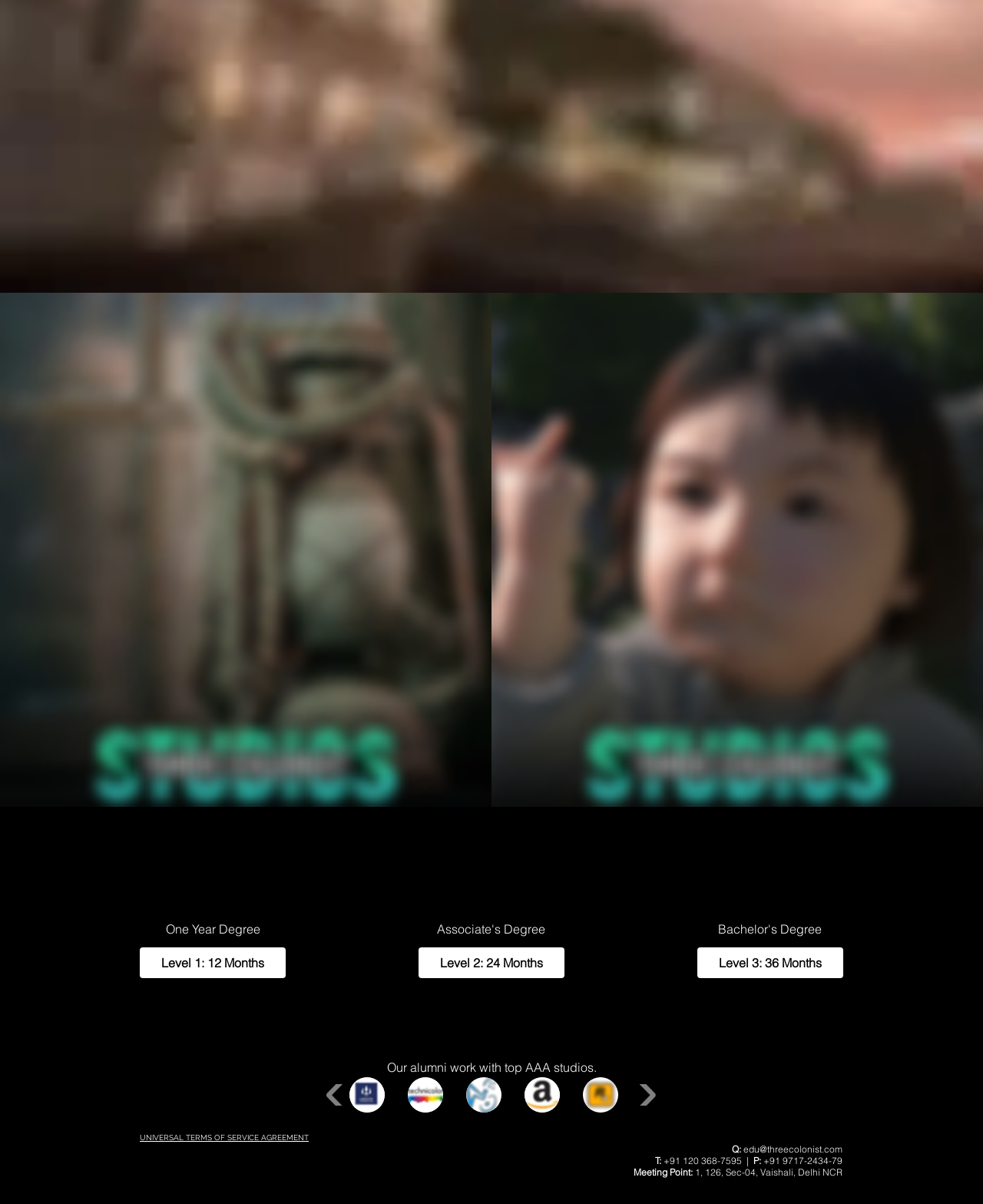Please indicate the bounding box coordinates of the element's region to be clicked to achieve the instruction: "Click the 'Lakshya Digital' button". Provide the coordinates as four float numbers between 0 and 1, i.e., [left, top, right, bottom].

[0.355, 0.895, 0.391, 0.924]